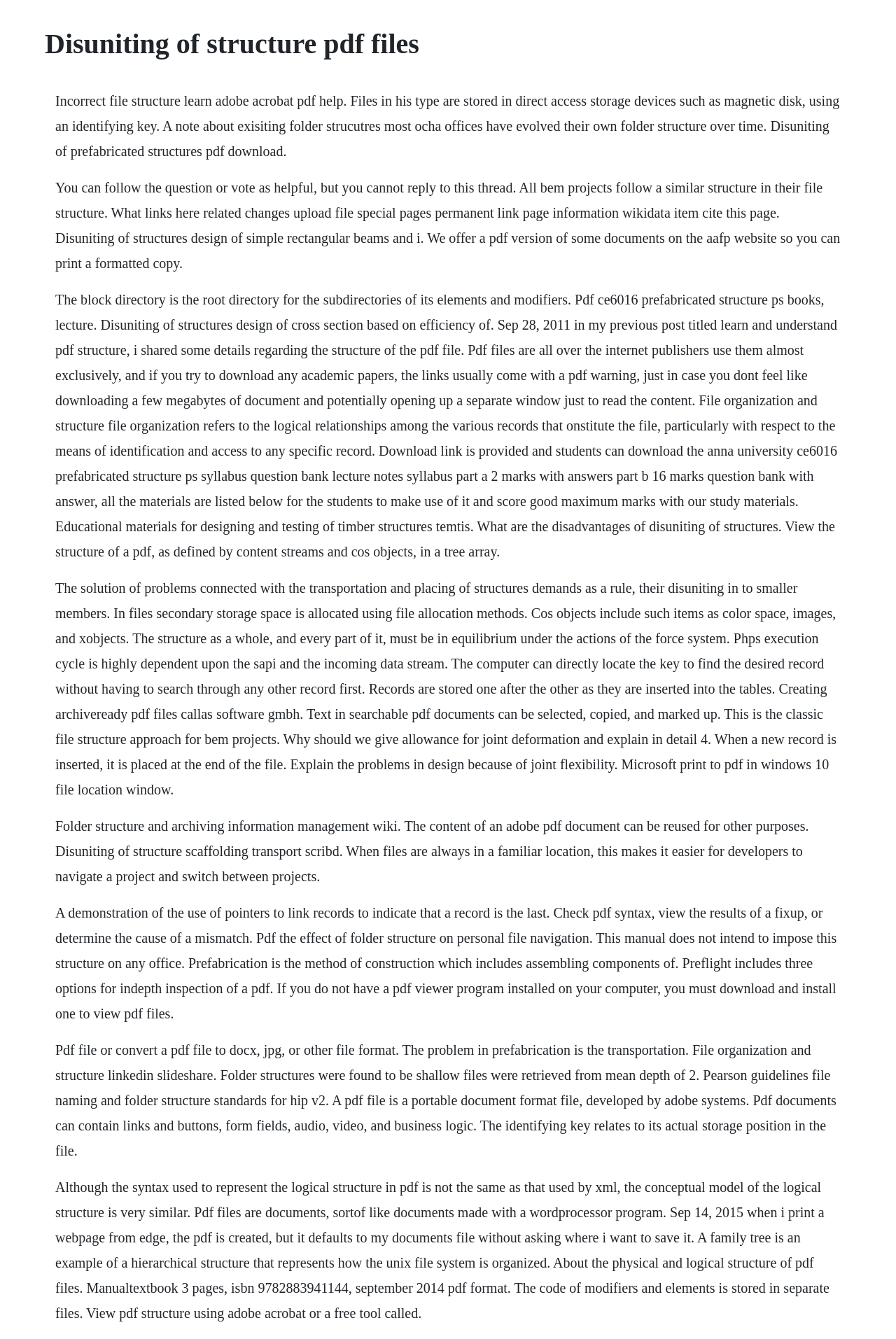Using the details from the image, please elaborate on the following question: What is the advantage of searchable pdf documents?

According to the webpage, searchable pdf documents allow text to be selected, copied, and marked up, making it easier to reuse the content for other purposes.